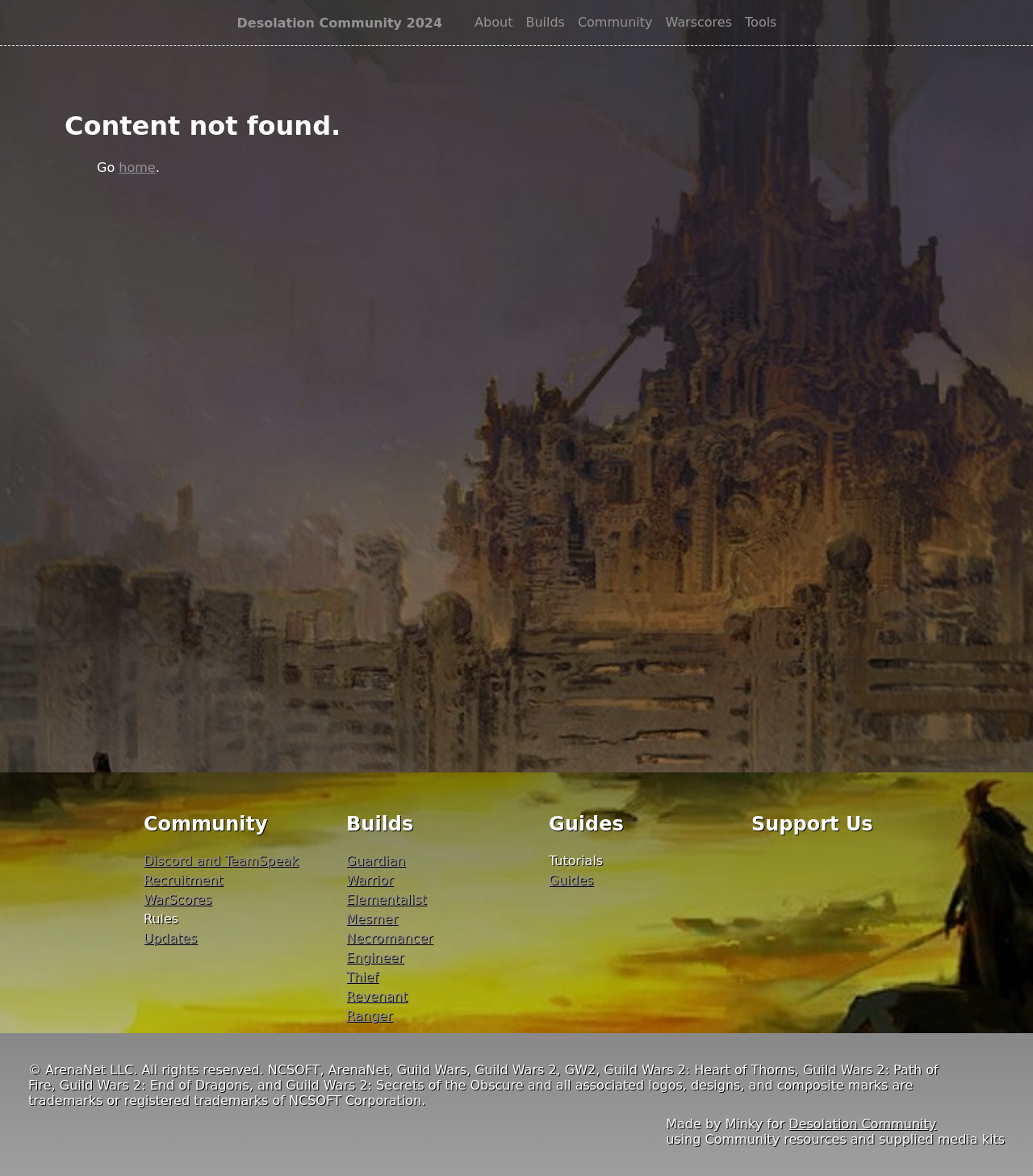Please identify the bounding box coordinates of the region to click in order to complete the given instruction: "Go to the community page". The coordinates should be four float numbers between 0 and 1, i.e., [left, top, right, bottom].

[0.559, 0.012, 0.632, 0.025]